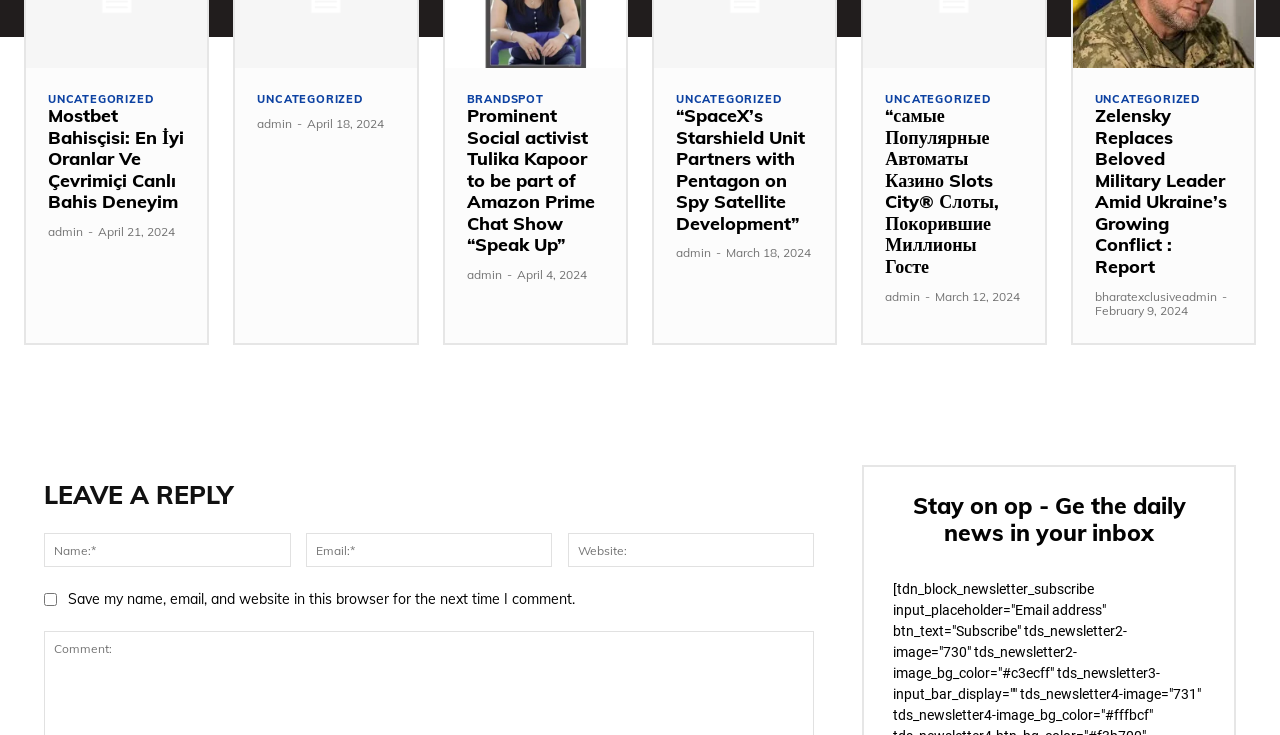Can you find the bounding box coordinates for the element to click on to achieve the instruction: "Click on the 'admin' link"?

[0.038, 0.305, 0.065, 0.325]